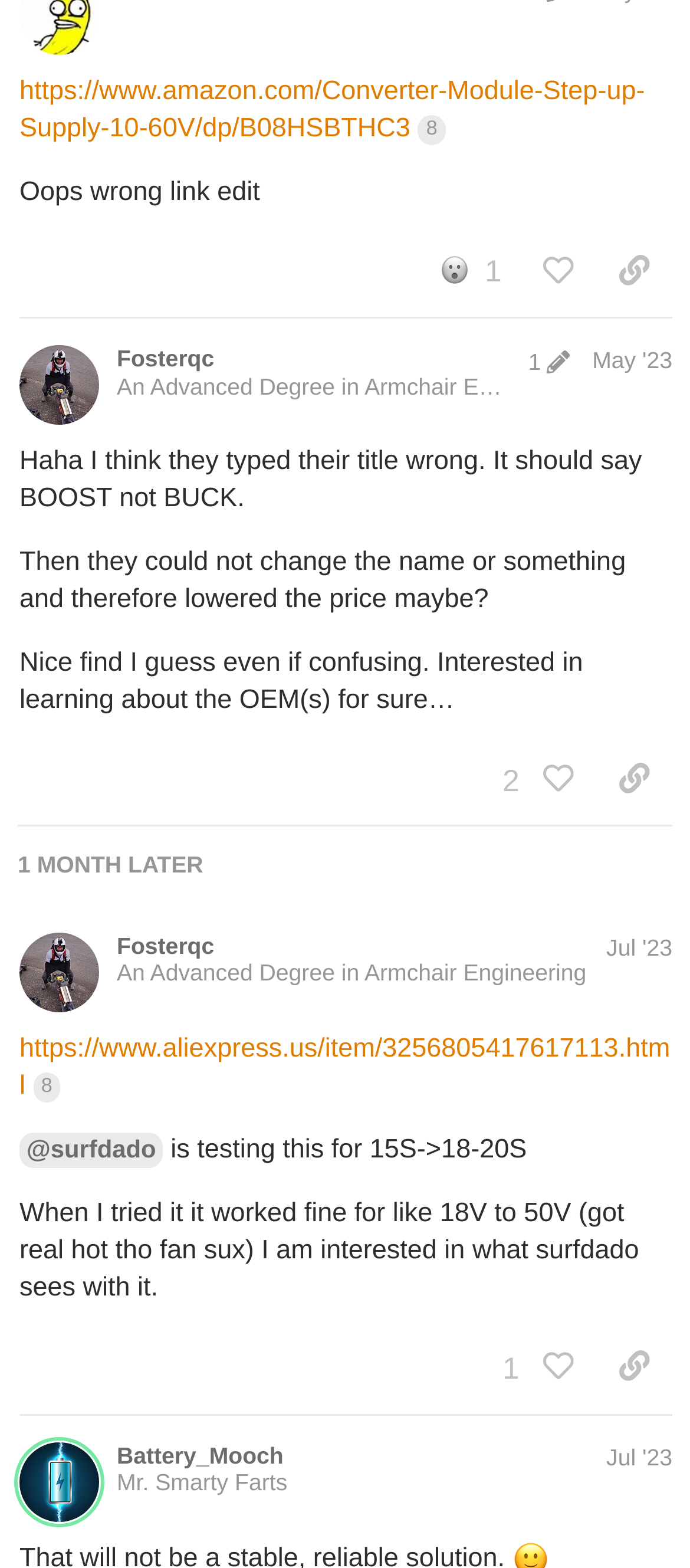Find the bounding box coordinates of the clickable area that will achieve the following instruction: "go to next page".

None